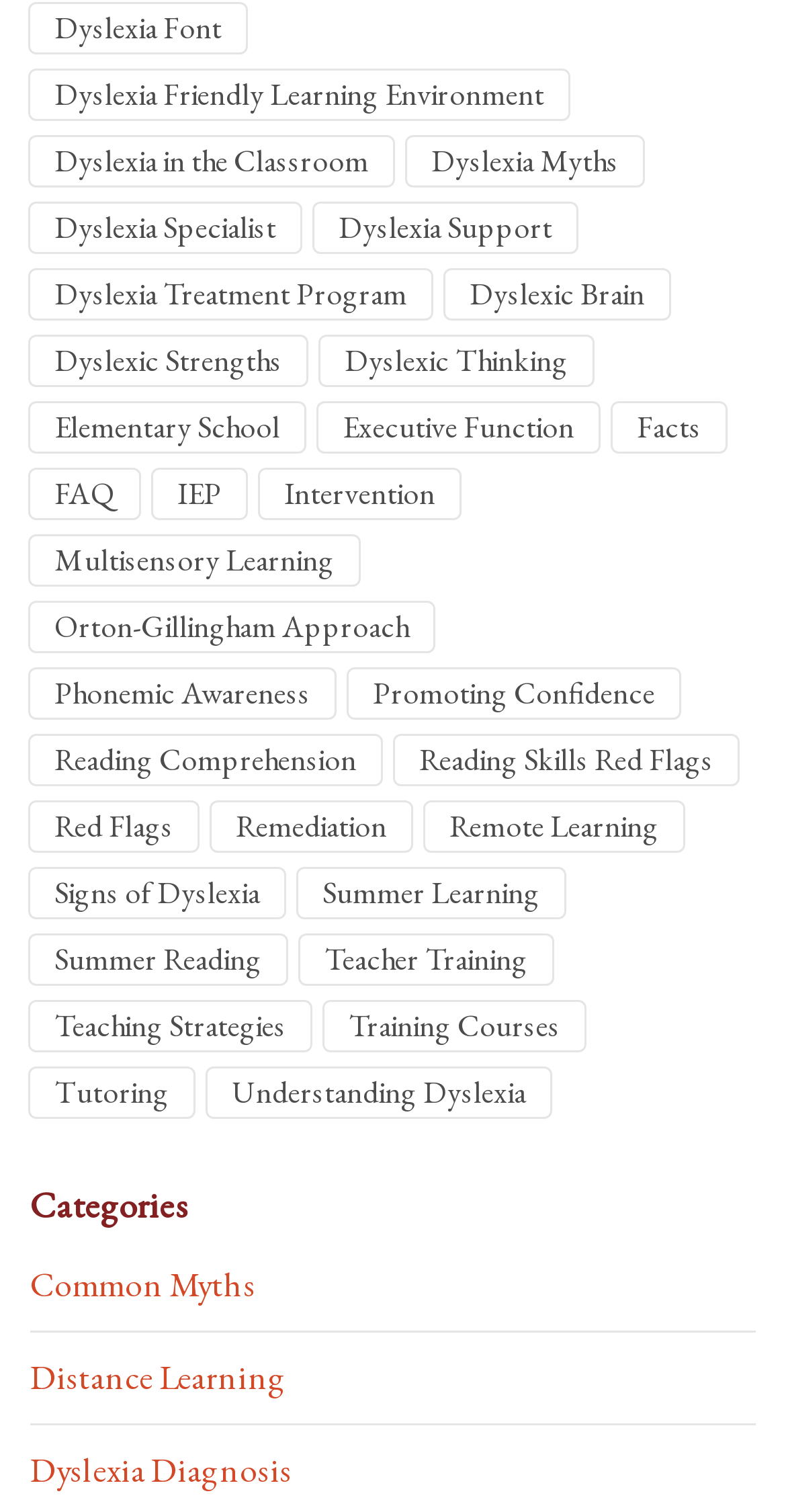What is the category that 'Phonemic Awareness' belongs to?
Based on the screenshot, provide a one-word or short-phrase response.

Dyslexia in the Classroom